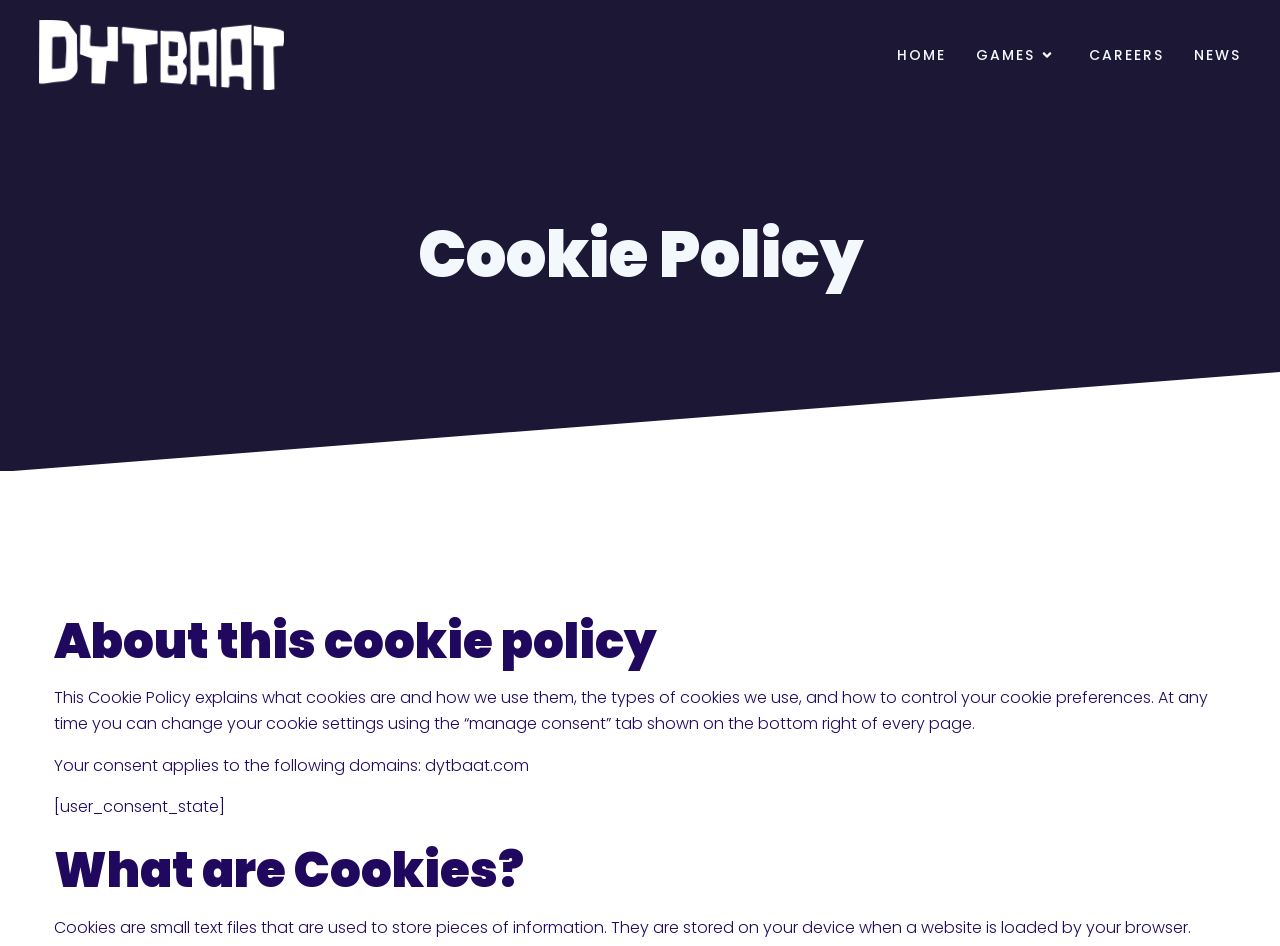What is the topic of the section starting with 'What are Cookies?'?
Based on the screenshot, give a detailed explanation to answer the question.

The heading element with the text 'What are Cookies?' likely introduces a section that explains what cookies are, which is a fundamental concept related to the cookie policy.